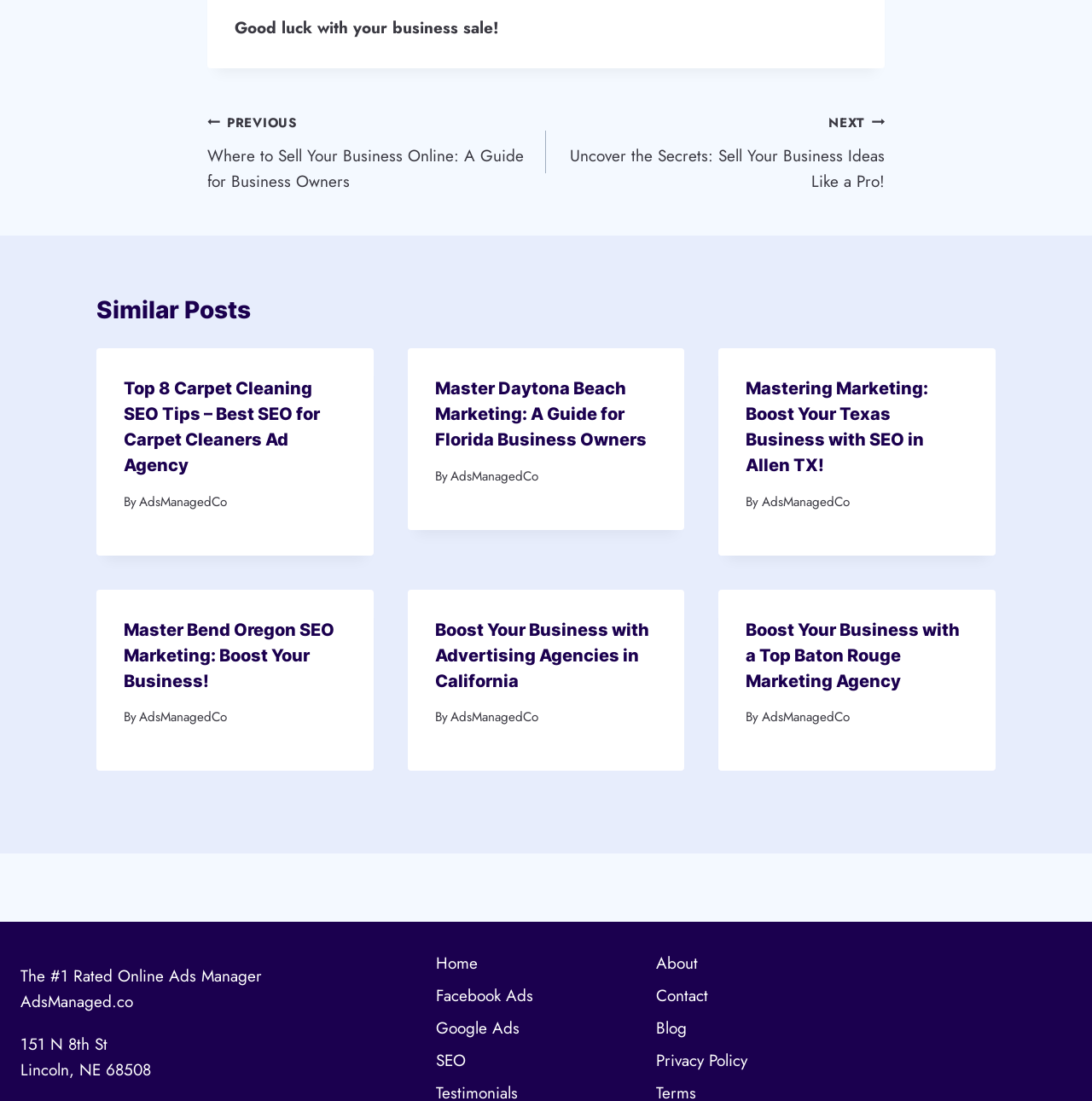What is the navigation section title?
Please look at the screenshot and answer using one word or phrase.

Post navigation